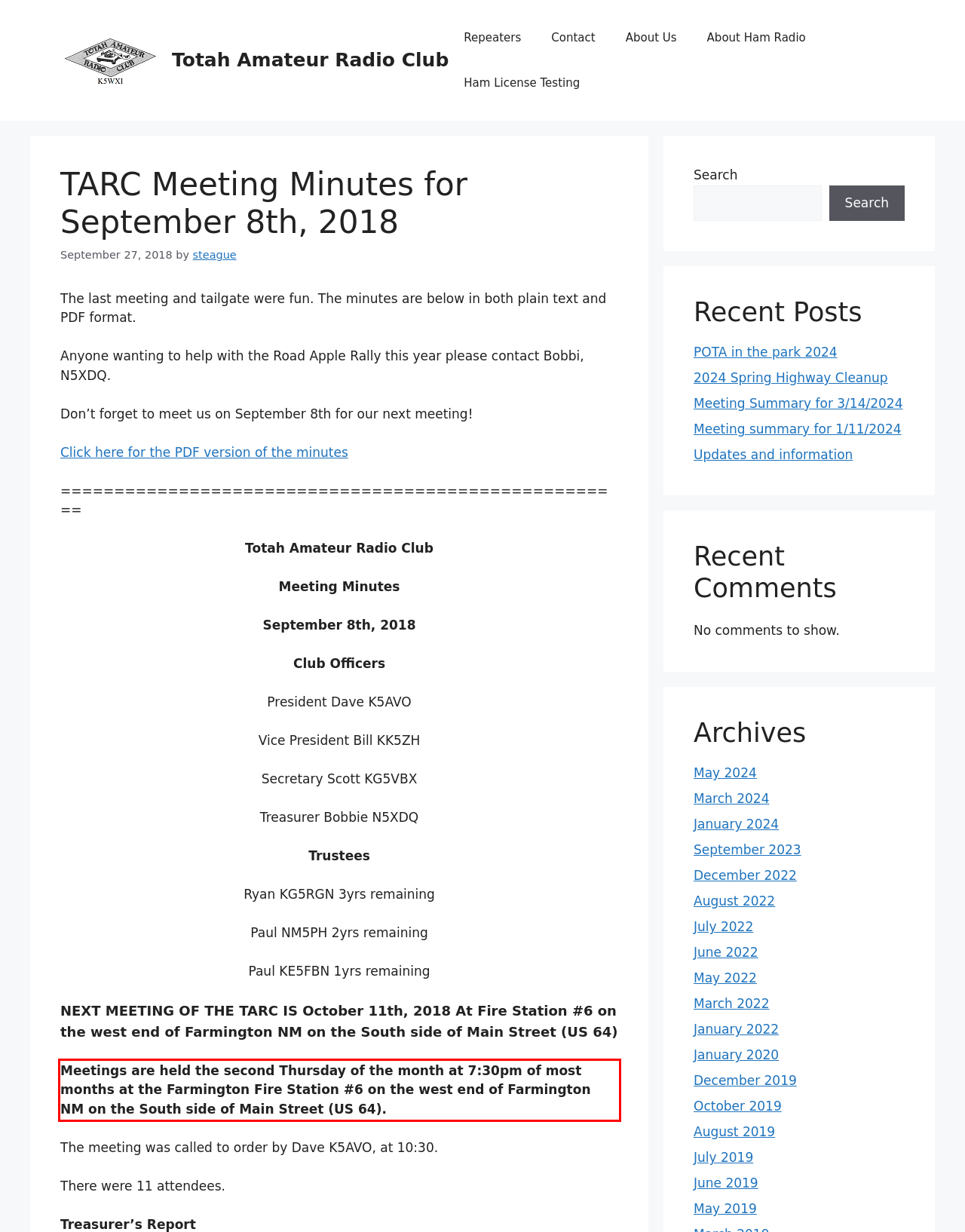There is a screenshot of a webpage with a red bounding box around a UI element. Please use OCR to extract the text within the red bounding box.

Meetings are held the second Thursday of the month at 7:30pm of most months at the Farmington Fire Station #6 on the west end of Farmington NM on the South side of Main Street (US 64).